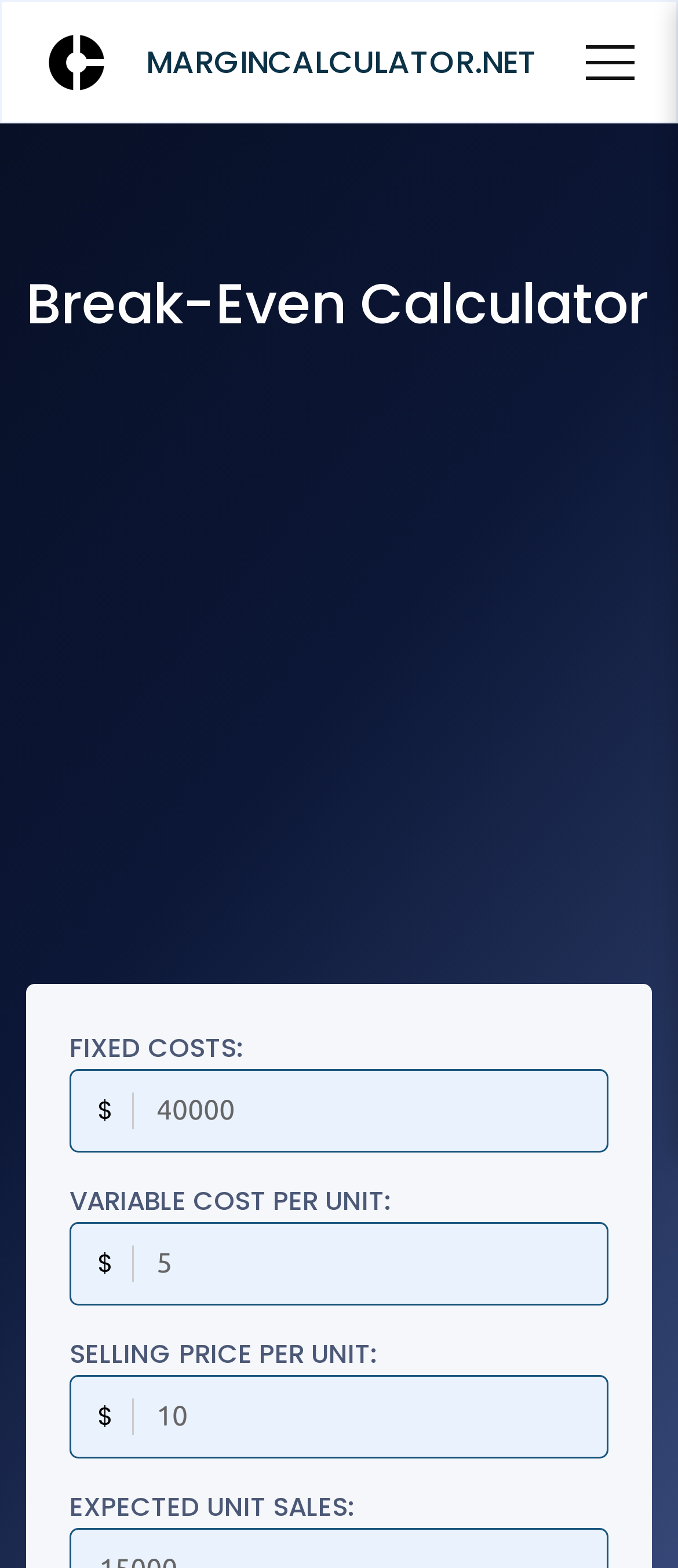Illustrate the webpage with a detailed description.

The webpage is a break-even calculator tool, which is an essential resource for planning and setting up a business or a new product. At the top left corner, there is a link to "MarginCalculator.net" accompanied by an image with the same name. Next to it, there is a larger link to "MARGINCALCULATOR.NET". On the top right corner, there is a button that controls the primary menu.

Below the top section, there is a heading that reads "Break-Even Calculator" spanning almost the entire width of the page. Underneath the heading, there is an iframe that displays an advertisement.

The main content of the page is divided into several sections. The first section is labeled "FIXED COSTS:" and has a spin button to input a value, with a default value of "40000" and a currency symbol "$". The second section is labeled "VARIABLE COST PER UNIT:" and also has a spin button to input a value, with a default value of "5" and a currency symbol "$". The third section is labeled "SELLING PRICE PER UNIT:" and has a spin button to input a value, with a default value of "10" and a currency symbol "$". The fourth section is labeled "EXPECTED UNIT SALES:".

All these sections are arranged vertically, with each section positioned below the previous one. The entire content is centered on the page, with a significant amount of whitespace on both sides.